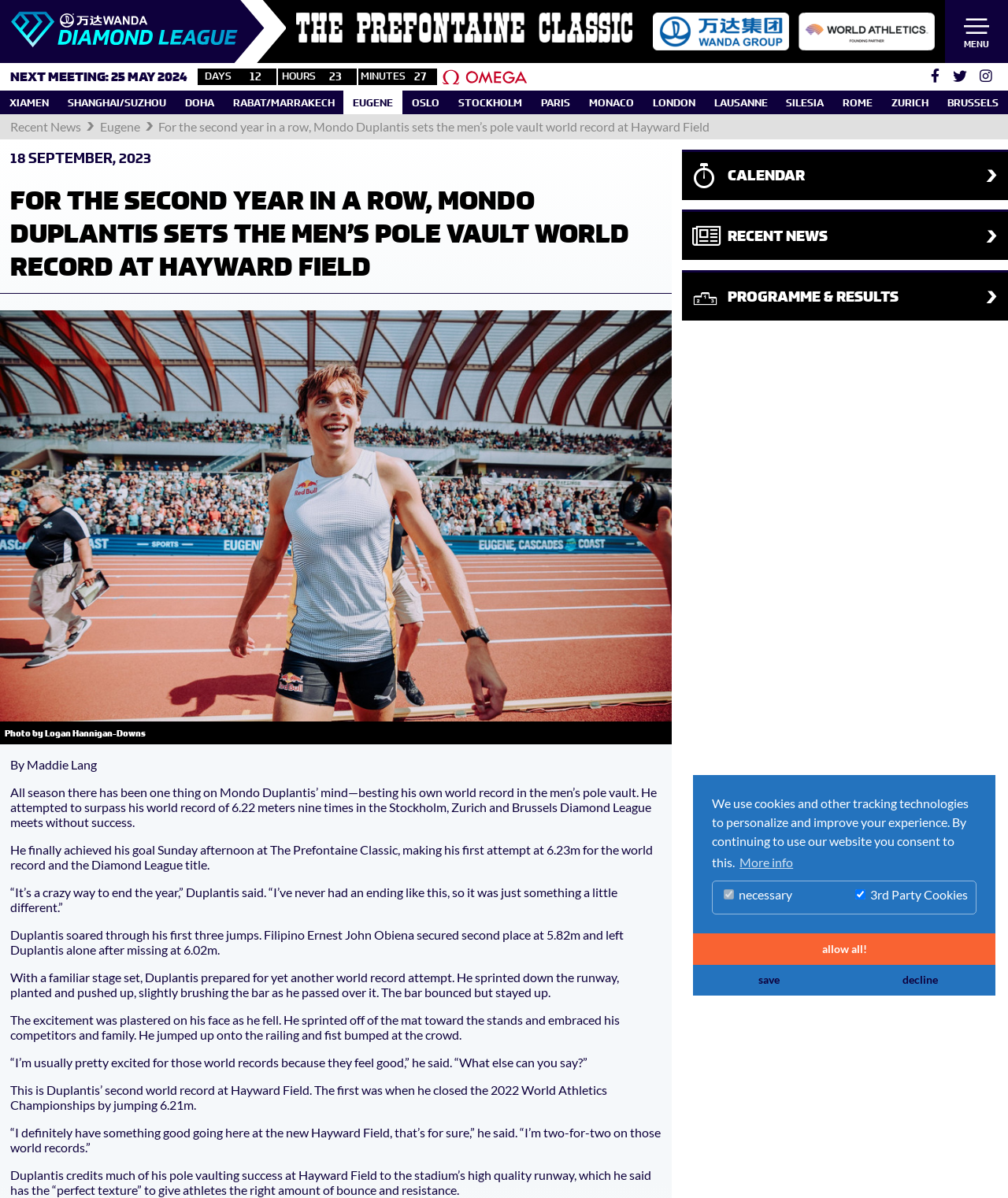What is the name of the athlete who set the men's pole vault world record?
Give a detailed and exhaustive answer to the question.

I found the answer by reading the article's content, specifically the sentence 'For the second year in a row, Mondo Duplantis sets the men’s pole vault world record at Hayward Field'.